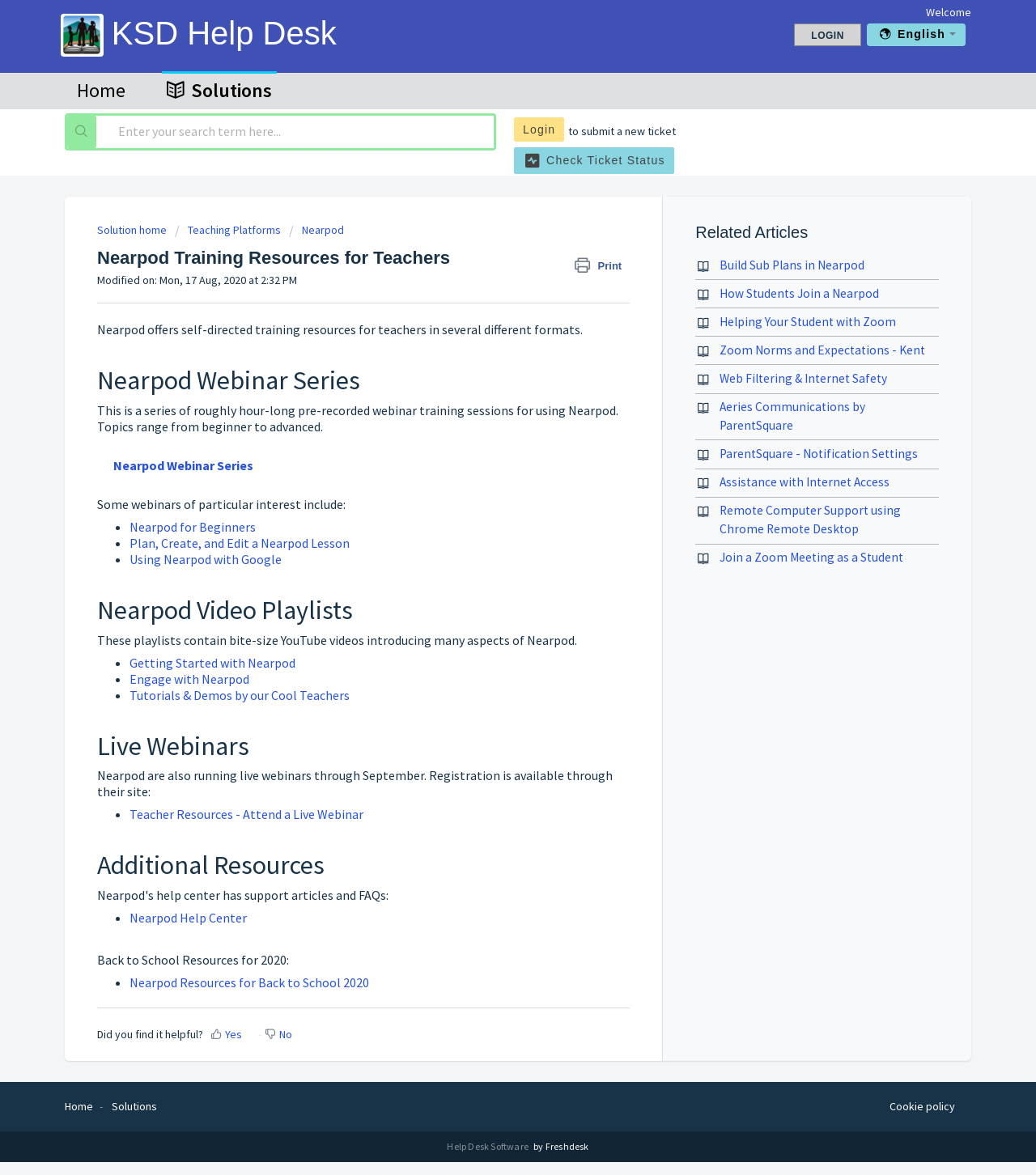Based on what you see in the screenshot, provide a thorough answer to this question: What is the topic of the Nearpod Webinar Series?

The Nearpod Webinar Series is a series of roughly hour-long pre-recorded webinar training sessions for using Nearpod, covering topics ranging from beginner to advanced.